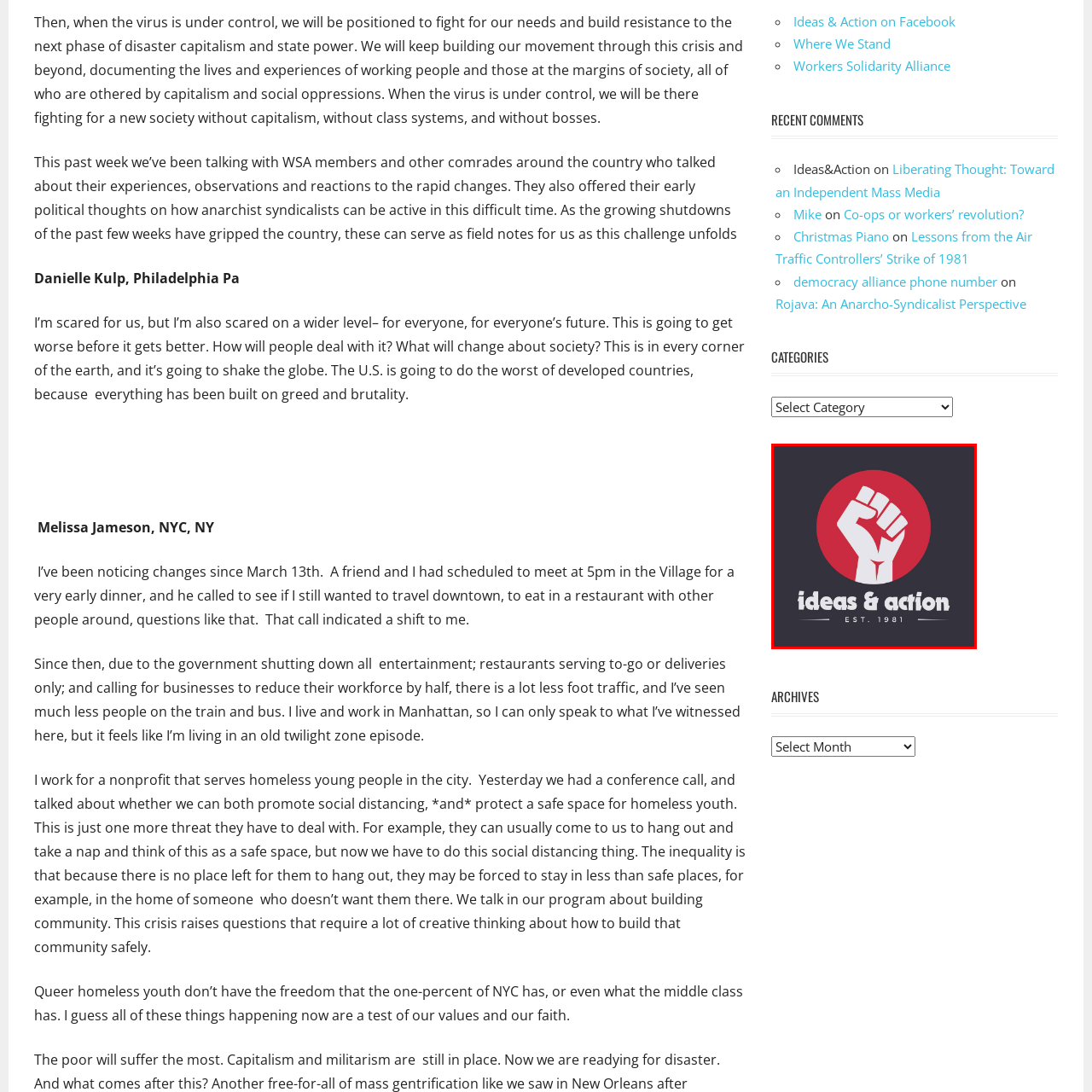Analyze and describe the image content within the red perimeter in detail.

The image features the logo of "Ideas & Action," a publication associated with the Workers' Solidarity Alliance, established in 1981. Central to the design is a prominent raised fist, symbolizing solidarity and resistance, set against a vibrant red circular background. The logo is accompanied by the text "ideas & action" in a bold font, underscoring the publication's commitment to advocating for social justice and empowering working-class voices. This imagery represents the ongoing struggle against capitalism and aims to inspire collective action towards a more equitable society.